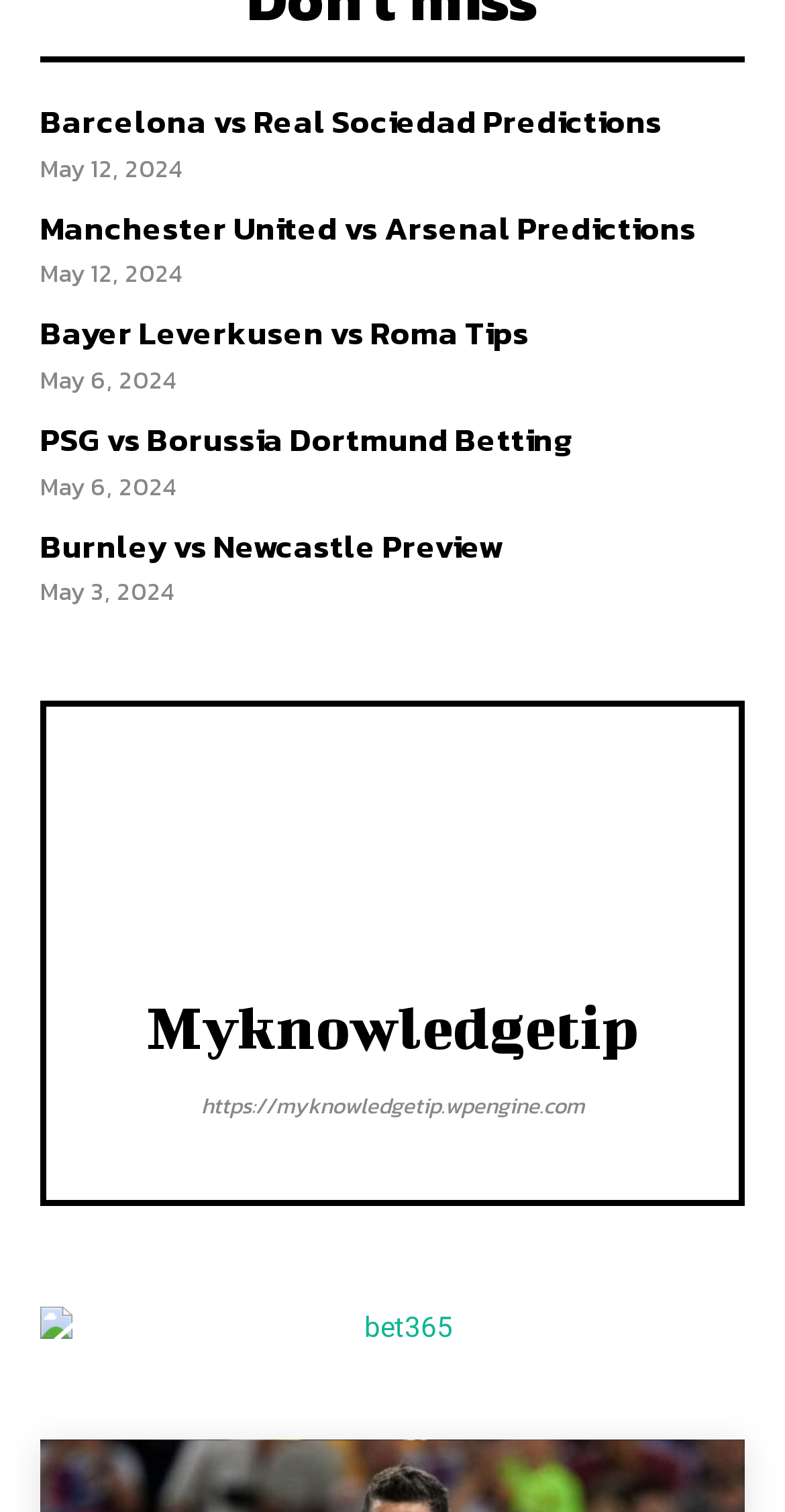Find the bounding box coordinates of the clickable area required to complete the following action: "Check Manchester United vs Arsenal Predictions".

[0.051, 0.134, 0.887, 0.166]